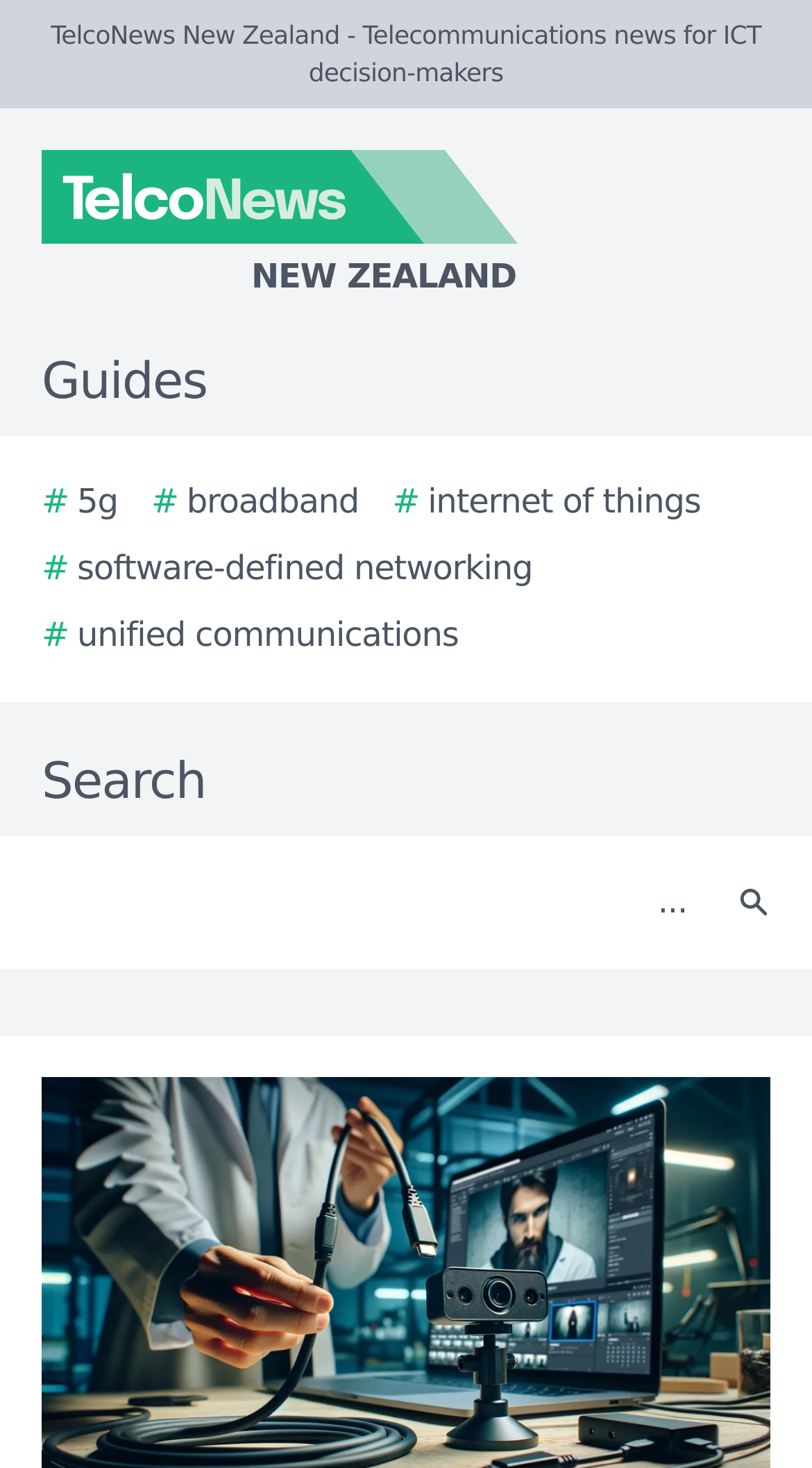What is the name of the website?
Could you please answer the question thoroughly and with as much detail as possible?

I determined the name of the website by looking at the top-left corner of the webpage, where I found the logo and the text 'TelcoNews New Zealand'.